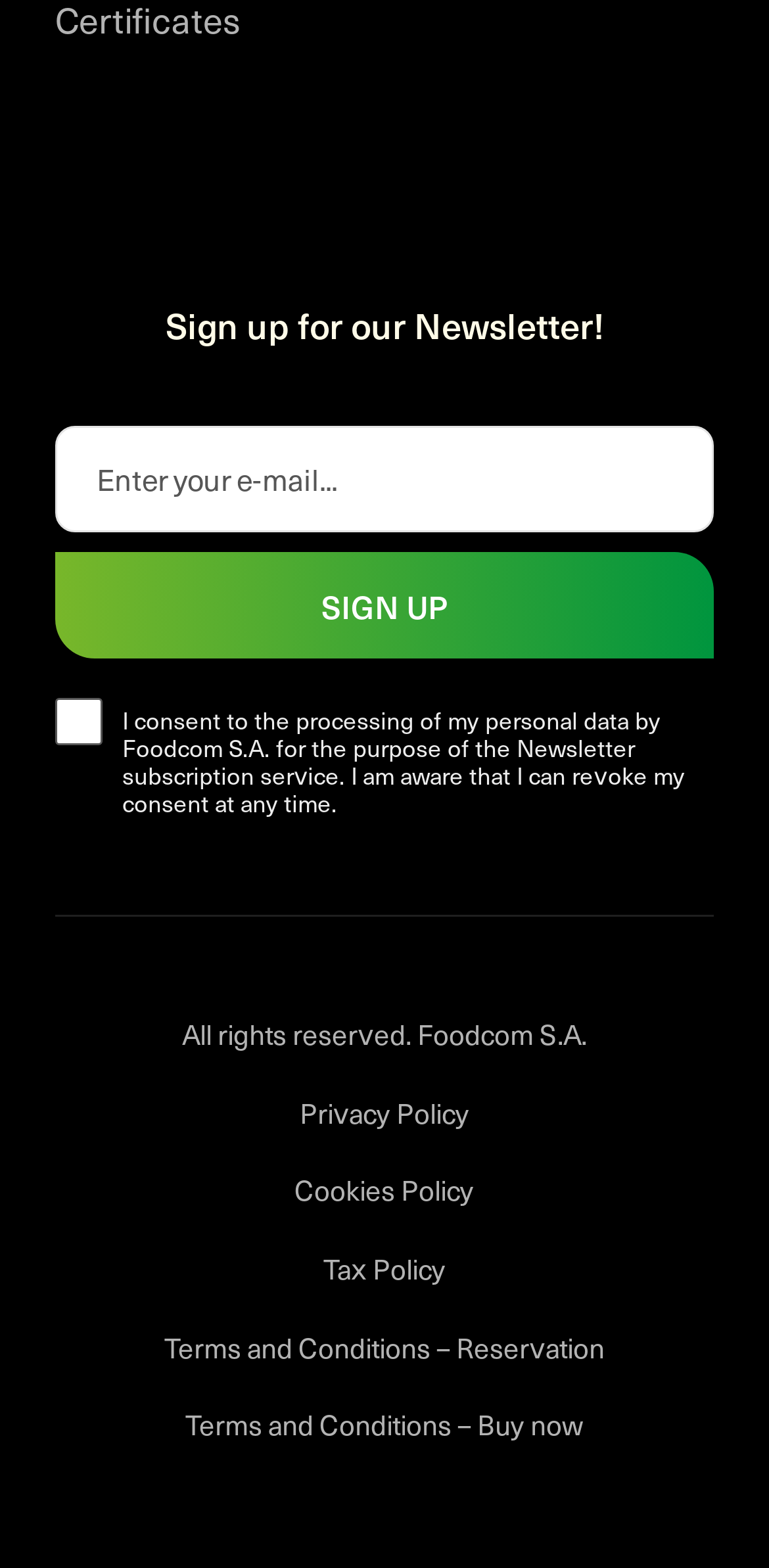Provide the bounding box coordinates of the area you need to click to execute the following instruction: "Sign up for the newsletter".

[0.072, 0.352, 0.928, 0.42]